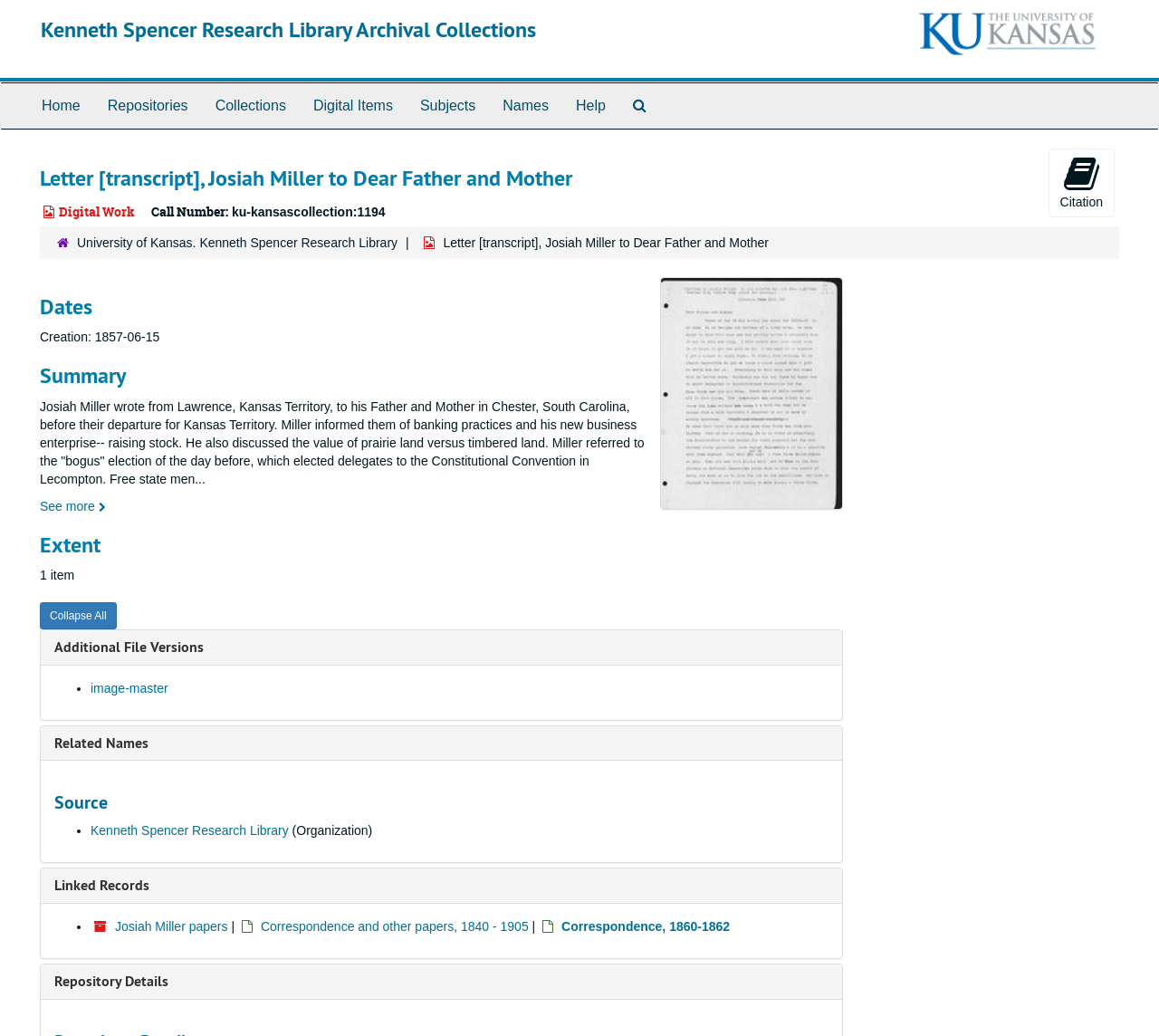Specify the bounding box coordinates of the area to click in order to follow the given instruction: "Search The Archives."

[0.534, 0.08, 0.569, 0.124]